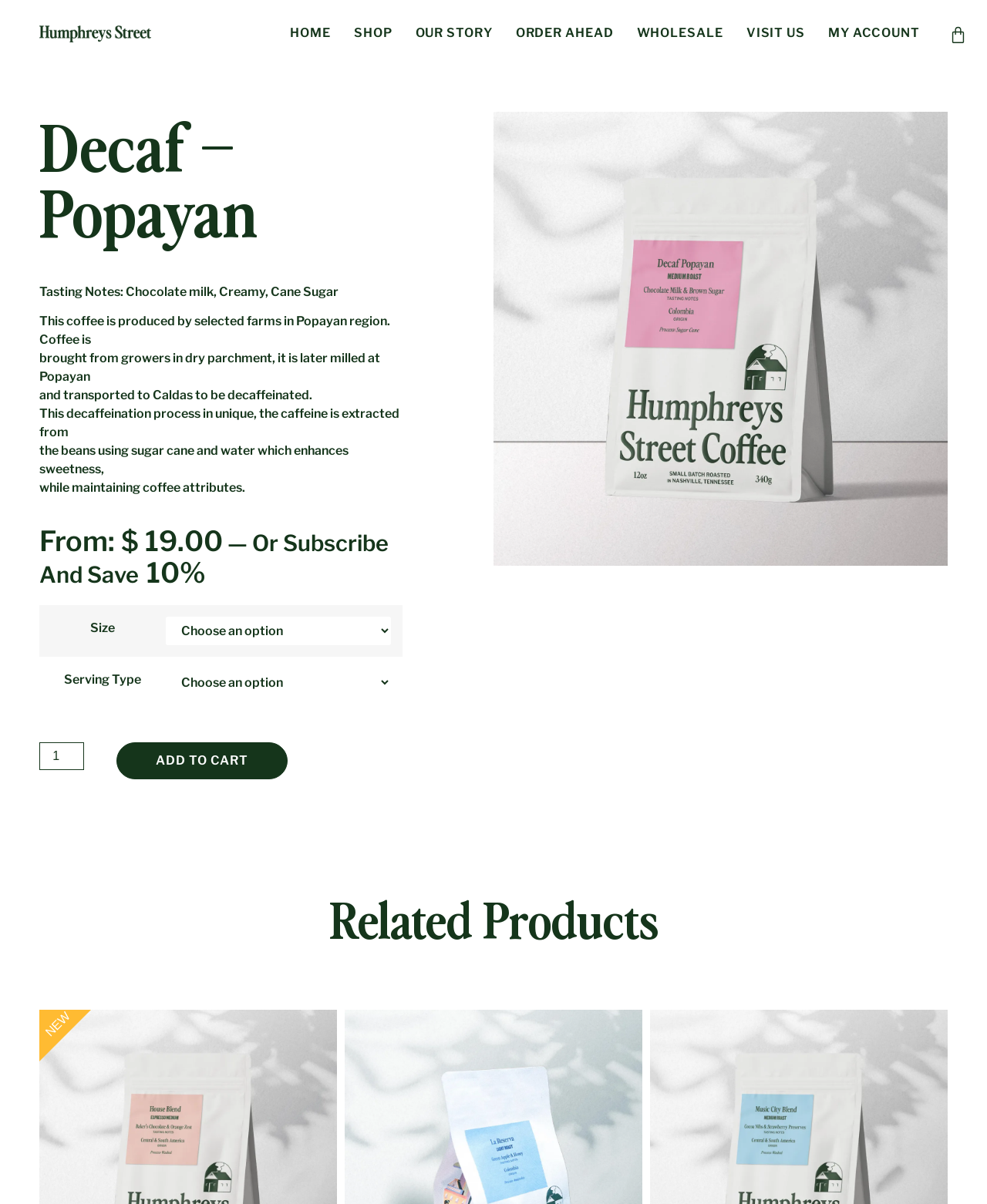What is the decaffeination process of this coffee?
Look at the image and answer with only one word or phrase.

Using sugar cane and water